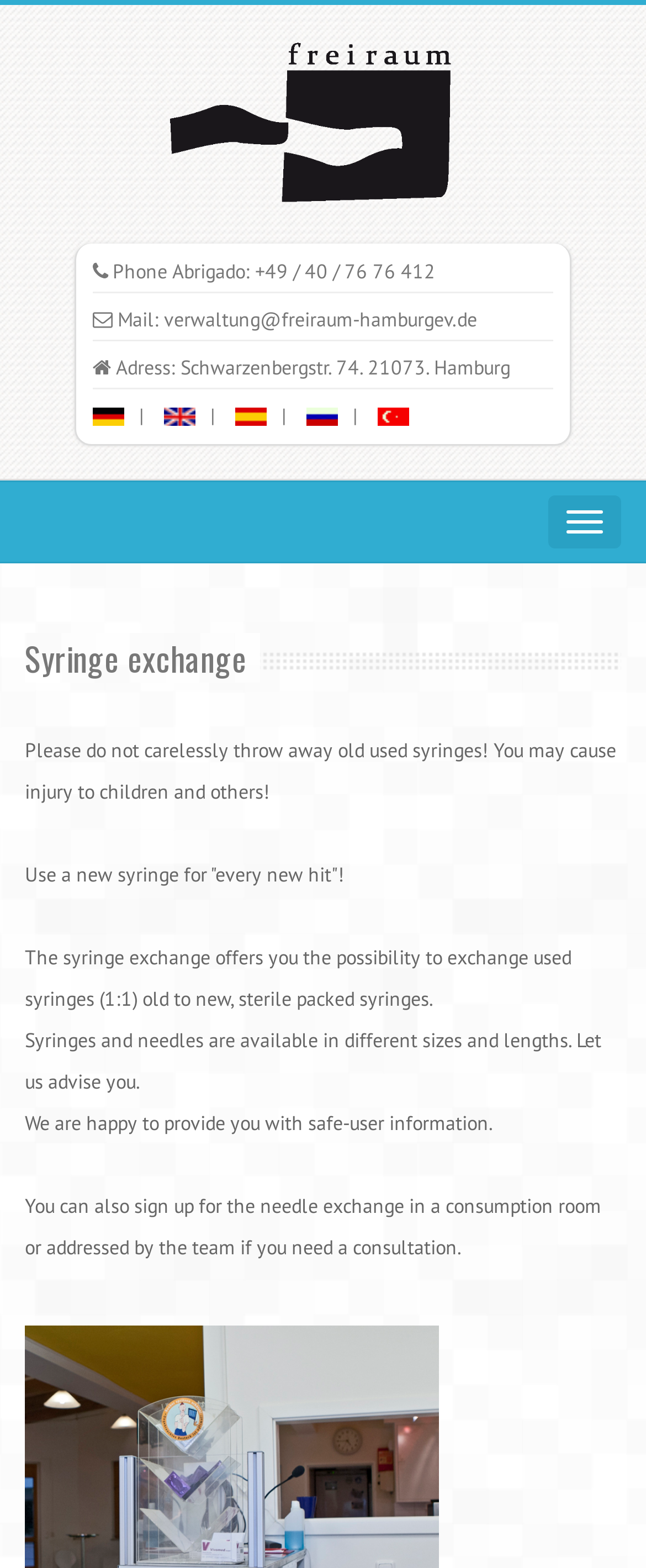Answer the question below with a single word or a brief phrase: 
What is the address of Freiraum Hamburg?

Schwarzenbergstr. 74, 21073 Hamburg